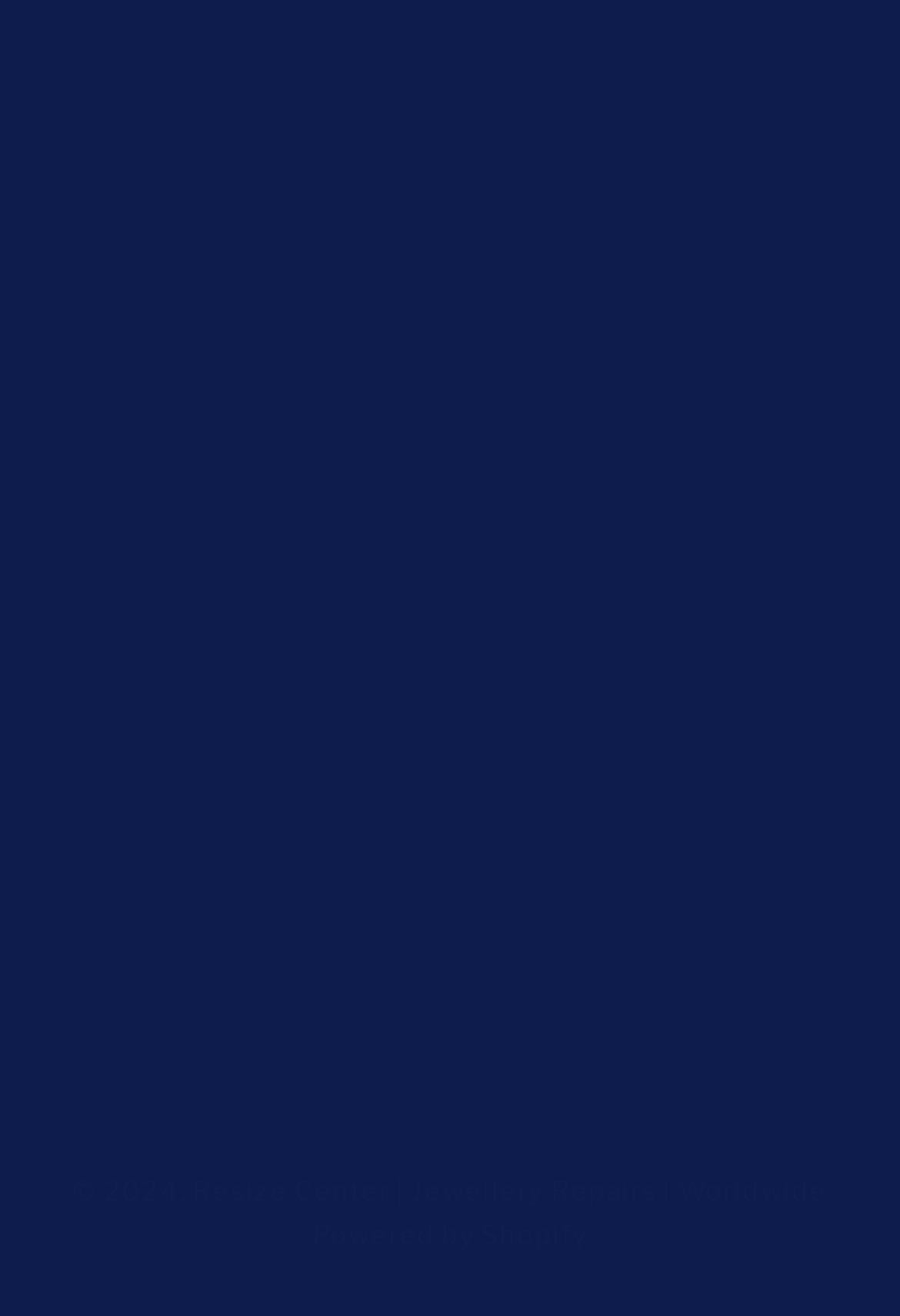Determine the bounding box coordinates of the element that should be clicked to execute the following command: "Check the website's powered by information".

[0.347, 0.927, 0.653, 0.952]